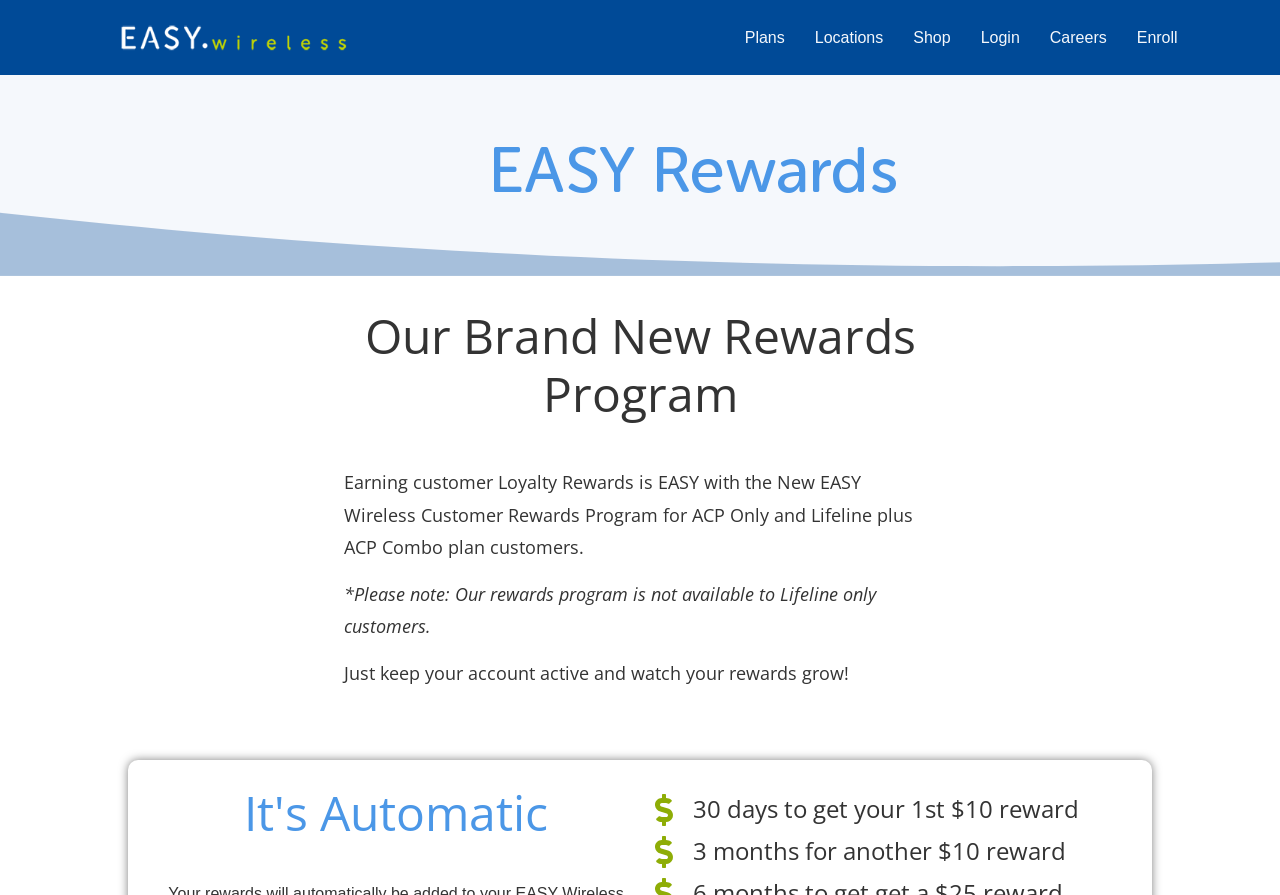Give a one-word or short-phrase answer to the following question: 
How long does it take to get the first $10 reward?

30 days